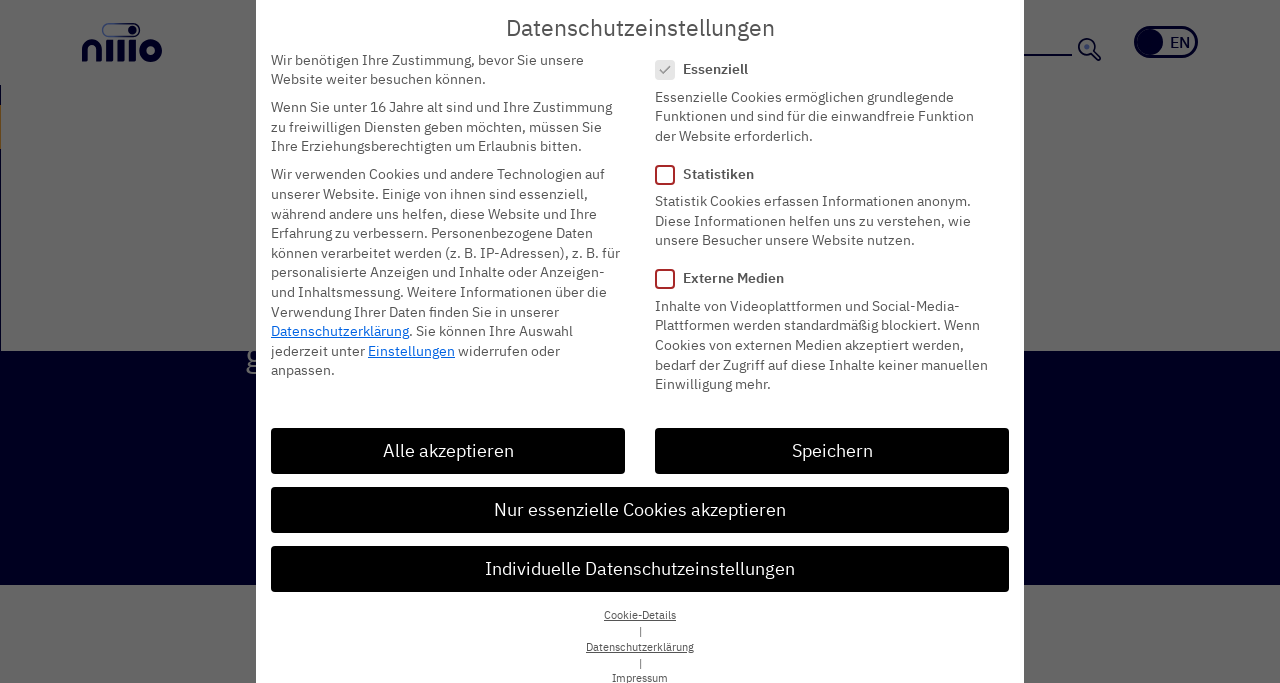Use a single word or phrase to answer the following:
What is the purpose of the 'Search' textbox?

To search the website